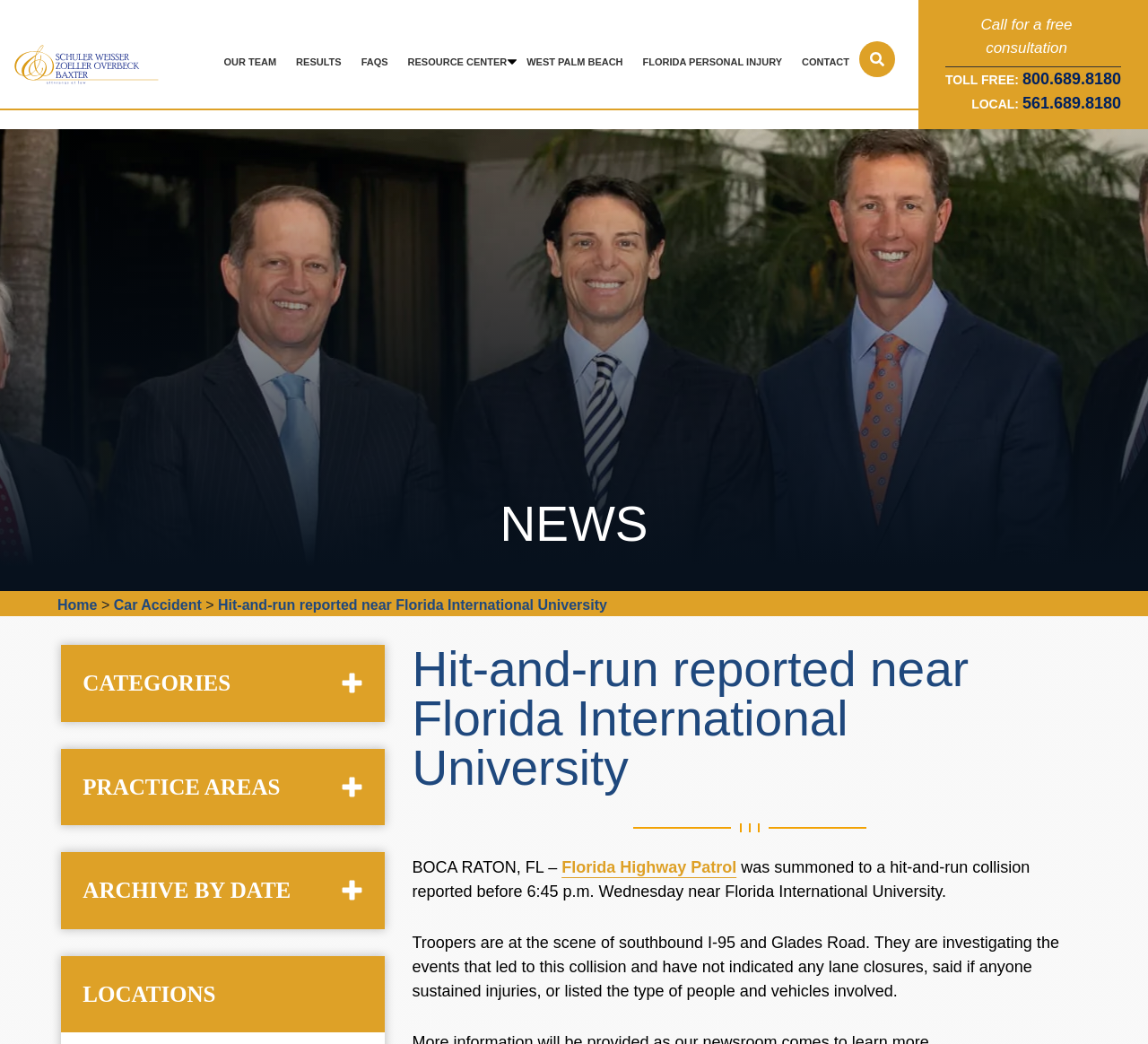Identify the bounding box for the UI element that is described as follows: "Our Team".

[0.186, 0.054, 0.249, 0.064]